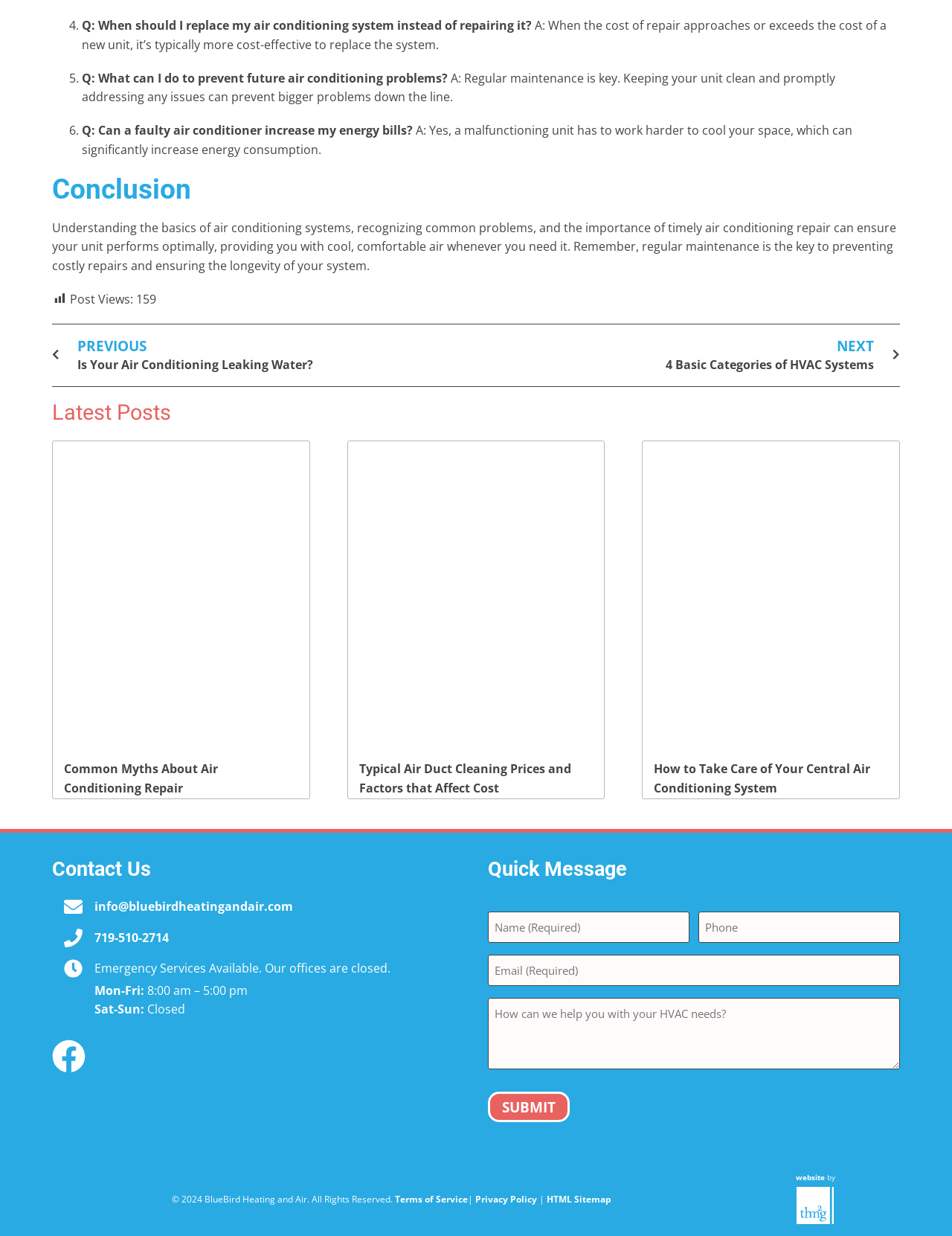Pinpoint the bounding box coordinates of the area that must be clicked to complete this instruction: "Click the 'Prev' link".

[0.055, 0.272, 0.5, 0.303]